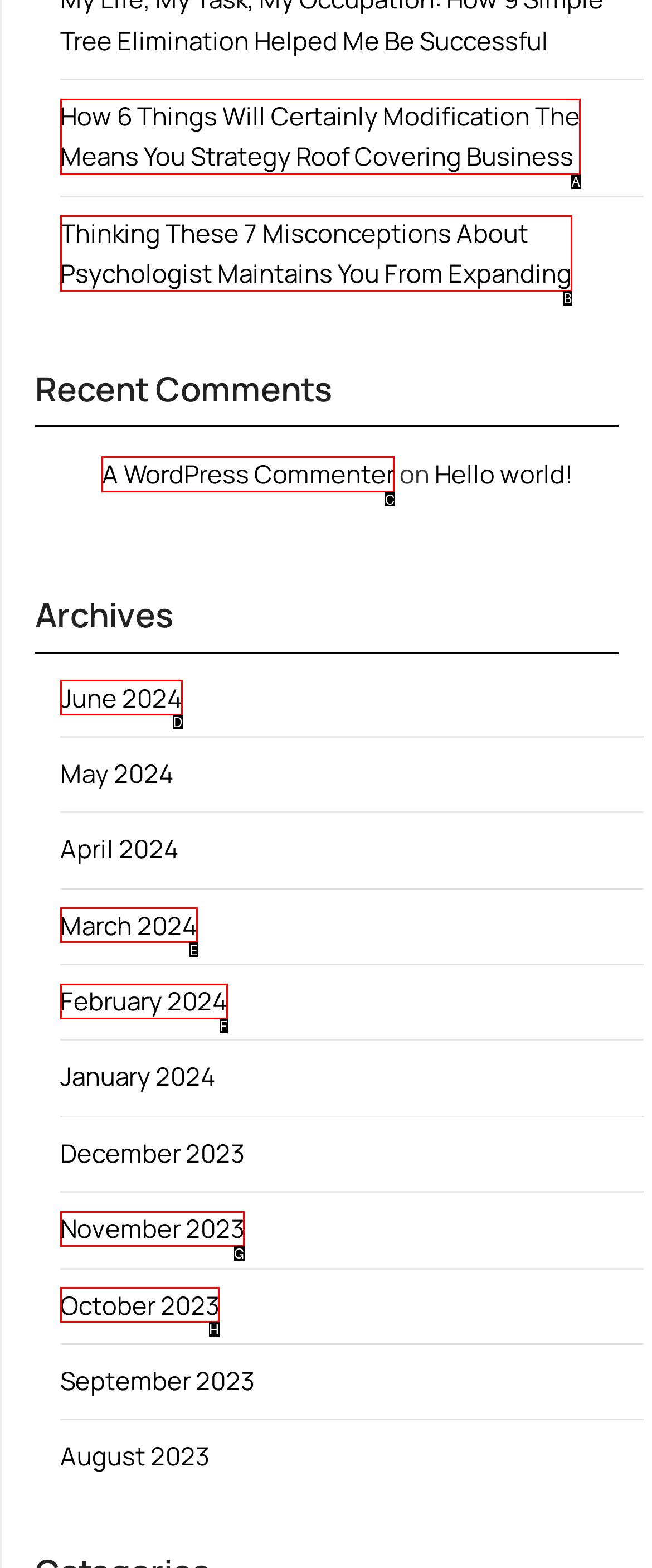Identify the letter of the UI element you should interact with to perform the task: Check the comment from 'A WordPress Commenter'
Reply with the appropriate letter of the option.

C